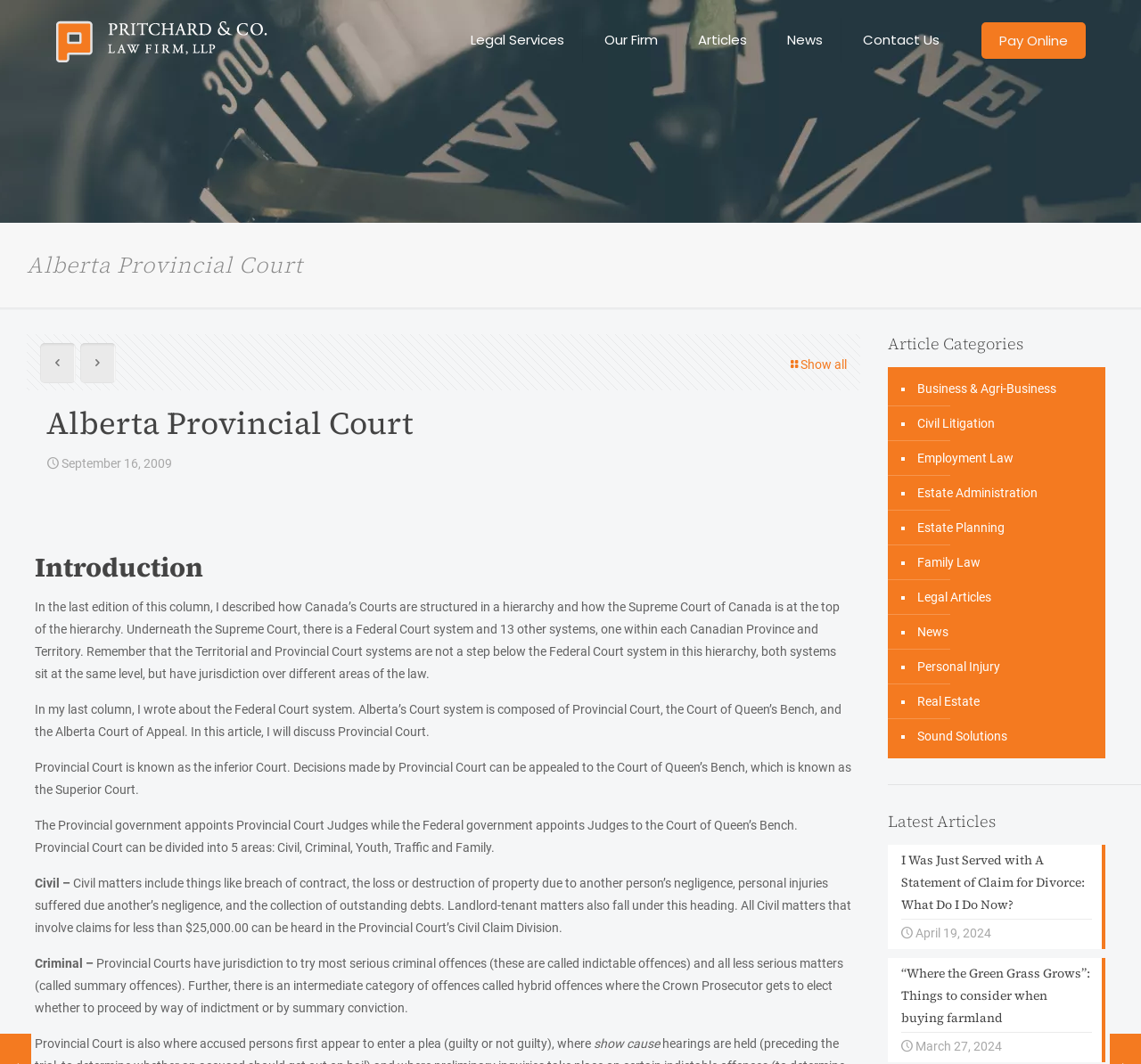What is the address of the law firm?
Kindly offer a detailed explanation using the data available in the image.

The address of the law firm can be found in the 'Contact Us' section, under the 'ADDRESS:' heading. The address is listed as '#204 430 6th Ave SE'.